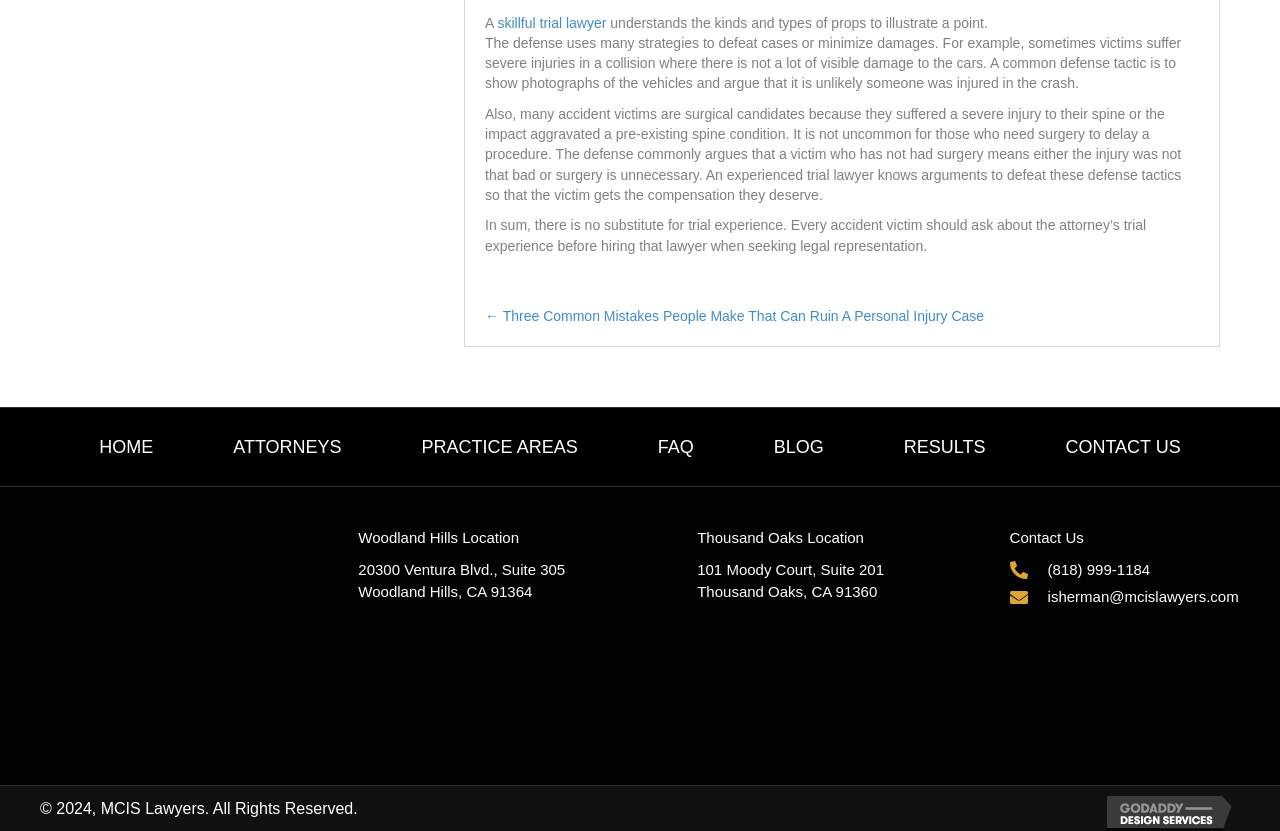Determine the bounding box coordinates of the clickable area required to perform the following instruction: "read the 'Three Common Mistakes People Make That Can Ruin A Personal Injury Case' post". The coordinates should be represented as four float numbers between 0 and 1: [left, top, right, bottom].

[0.379, 0.368, 0.769, 0.392]